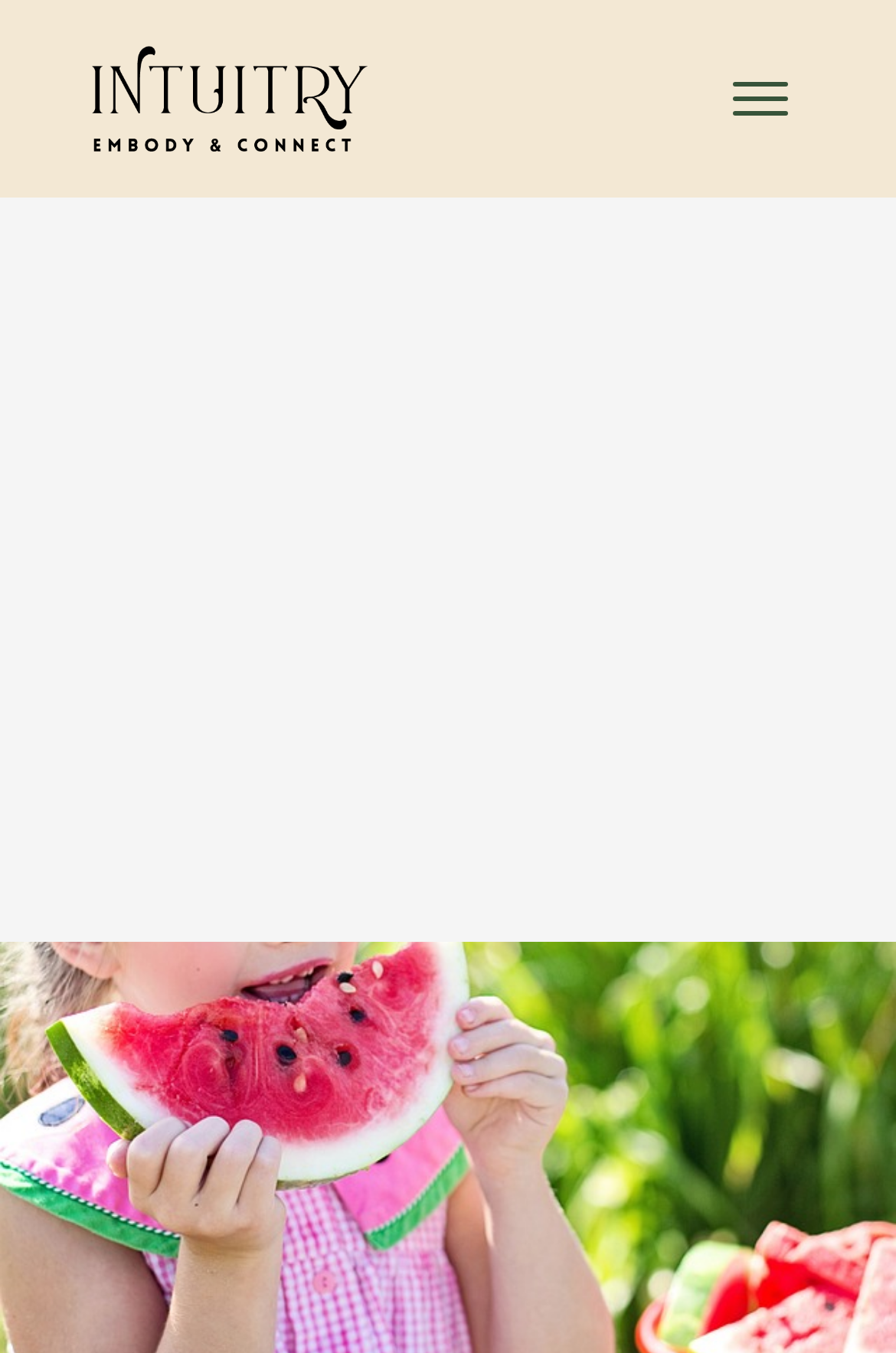Please provide the bounding box coordinates in the format (top-left x, top-left y, bottom-right x, bottom-right y). Remember, all values are floating point numbers between 0 and 1. What is the bounding box coordinate of the region described as: Nook

None